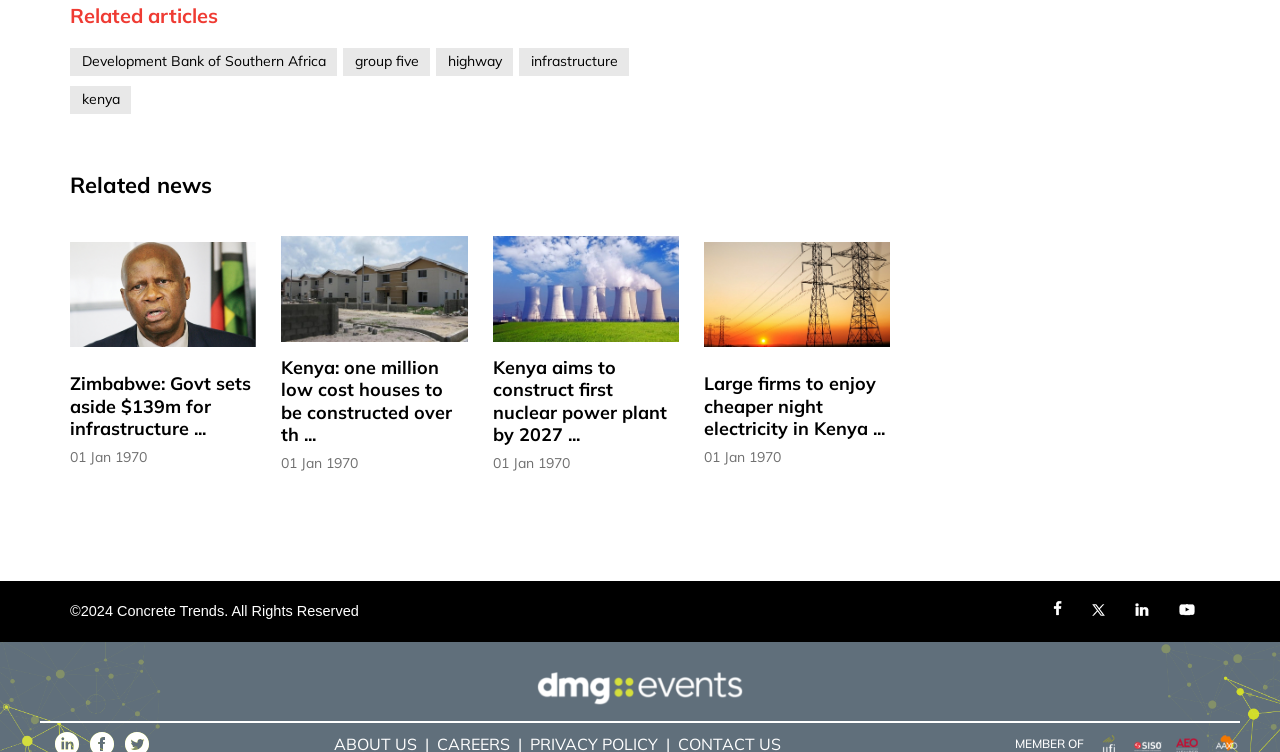Determine the bounding box coordinates for the region that must be clicked to execute the following instruction: "Read the news 'Zimbabwe: Govt sets aside $139m for infrastructure...'".

[0.055, 0.497, 0.2, 0.586]